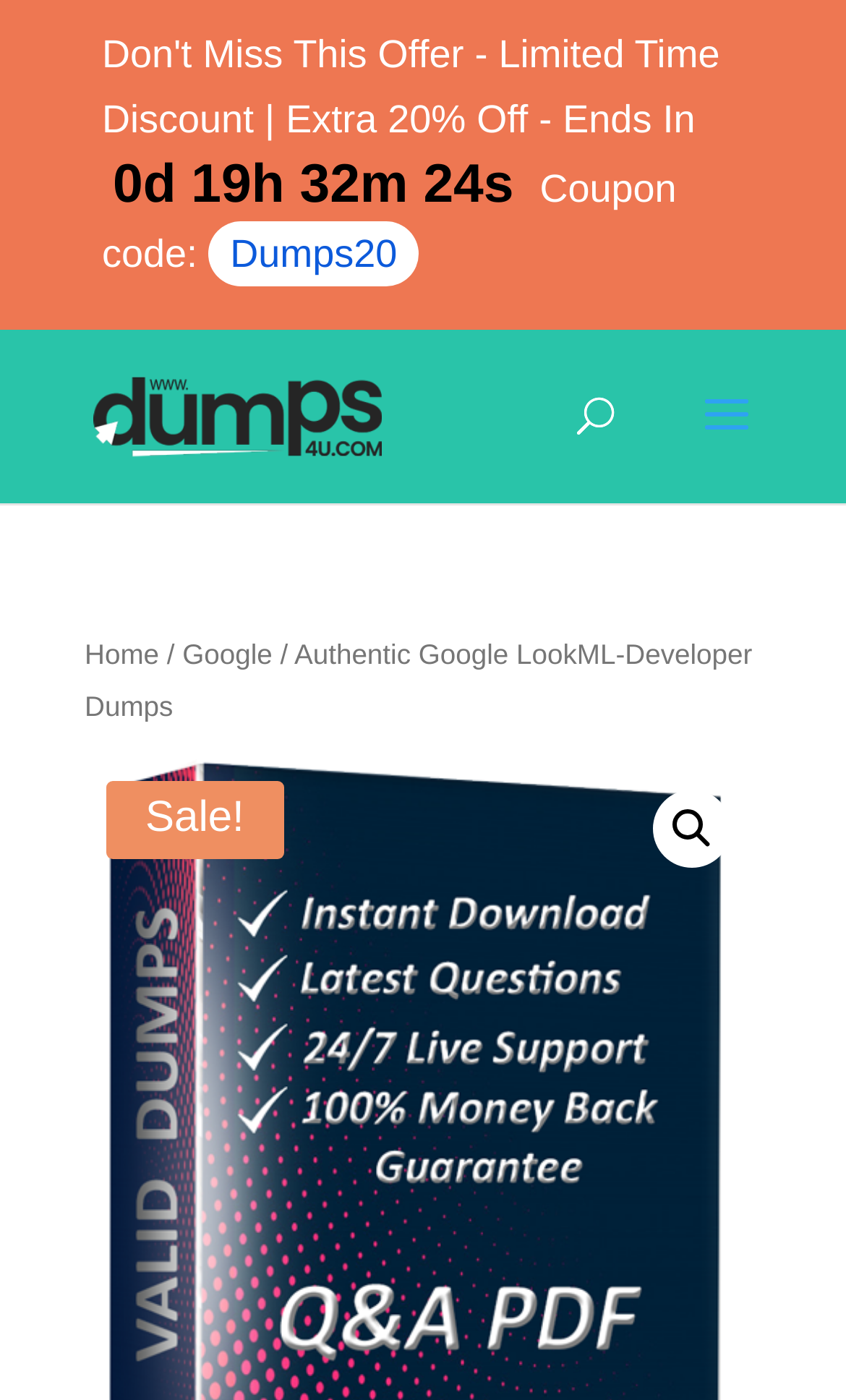Answer the following inquiry with a single word or phrase:
How many navigation links are there?

3